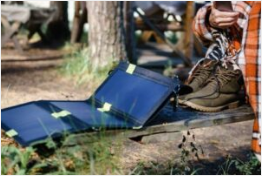Describe the image thoroughly, including all noticeable details.

The image captures a serene outdoor scene featuring a hiker in plaid attire preparing for an adventure. In the foreground, a pair of sturdy, brown hiking boots is positioned next to a portable solar panel that is open and ready for use. The solar panel, laid flat on a wooden surface, showcases its sleek design, indicating its potential for charging essential devices while on the go. The background hints at nature with blurred trees, suggesting a camping environment. This setup reflects the theme of a guide on essential gear for hiking, particularly in a section discussing the best portable solar panels to take on outdoor excursions in 2024.